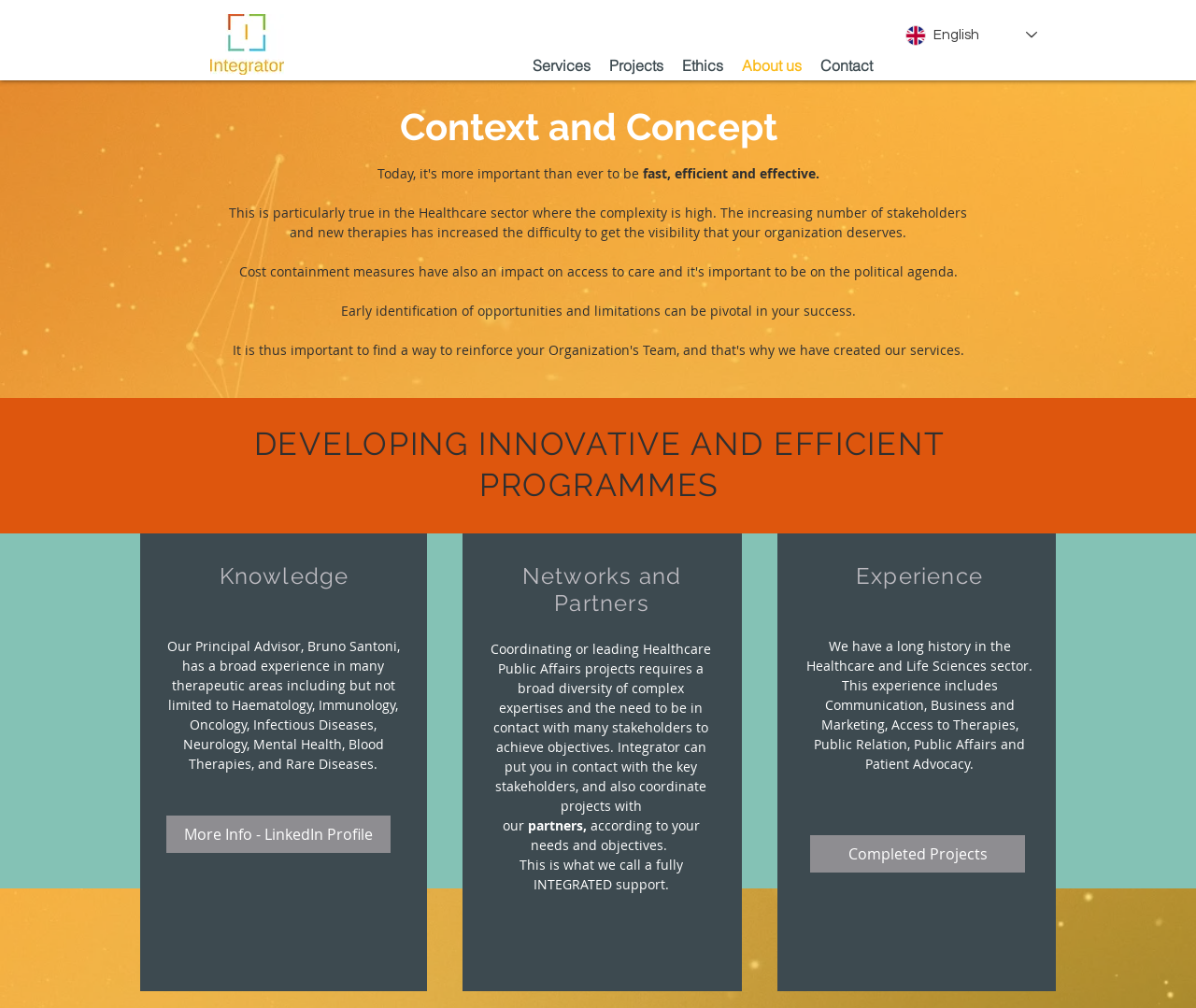Find and specify the bounding box coordinates that correspond to the clickable region for the instruction: "View completed projects".

[0.677, 0.829, 0.857, 0.866]